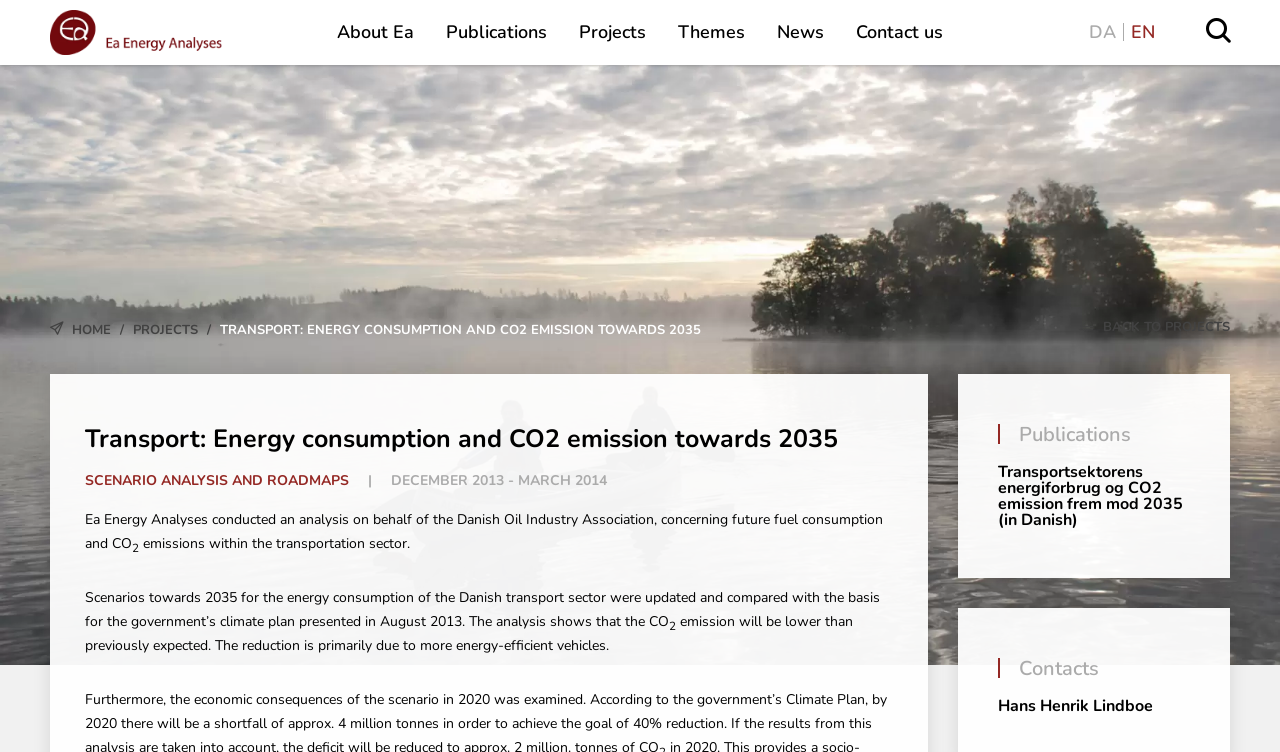Please identify the bounding box coordinates of the clickable area that will allow you to execute the instruction: "Click the 'Post Comment' button".

None